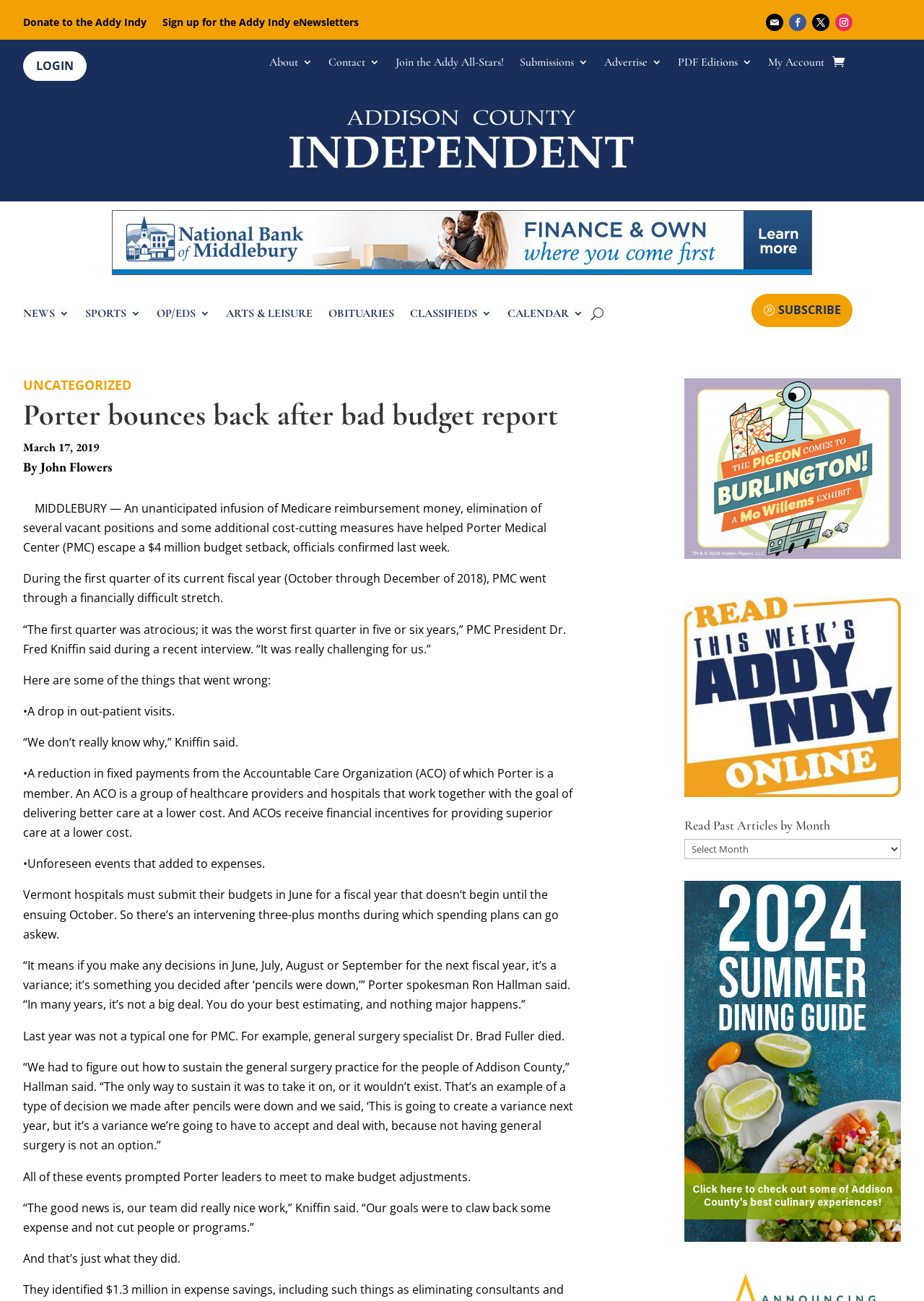What is the name of the medical center mentioned in the article? From the image, respond with a single word or brief phrase.

Porter Medical Center